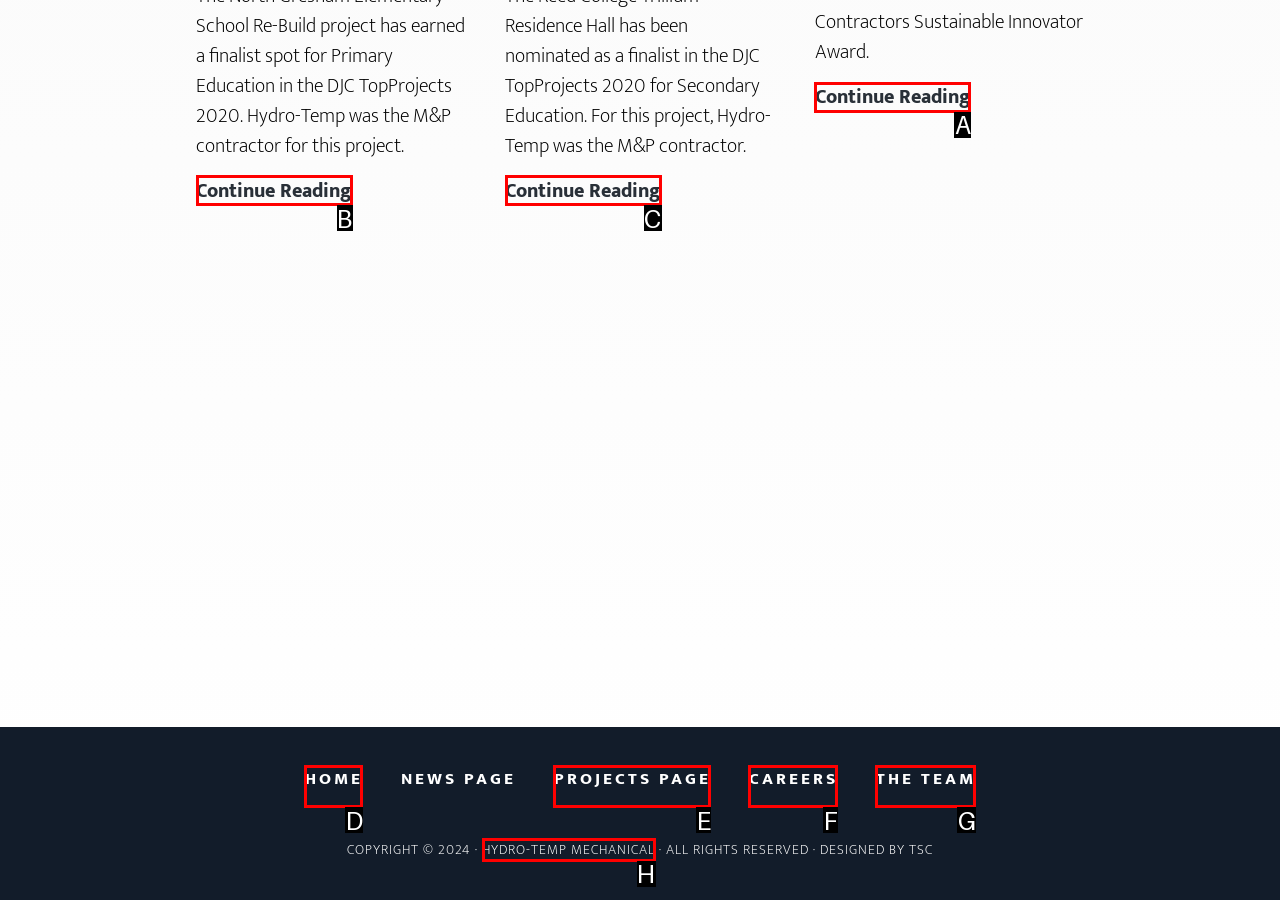Identify the HTML element to click to fulfill this task: Visit Hydro-Temp Mechanical website
Answer with the letter from the given choices.

H